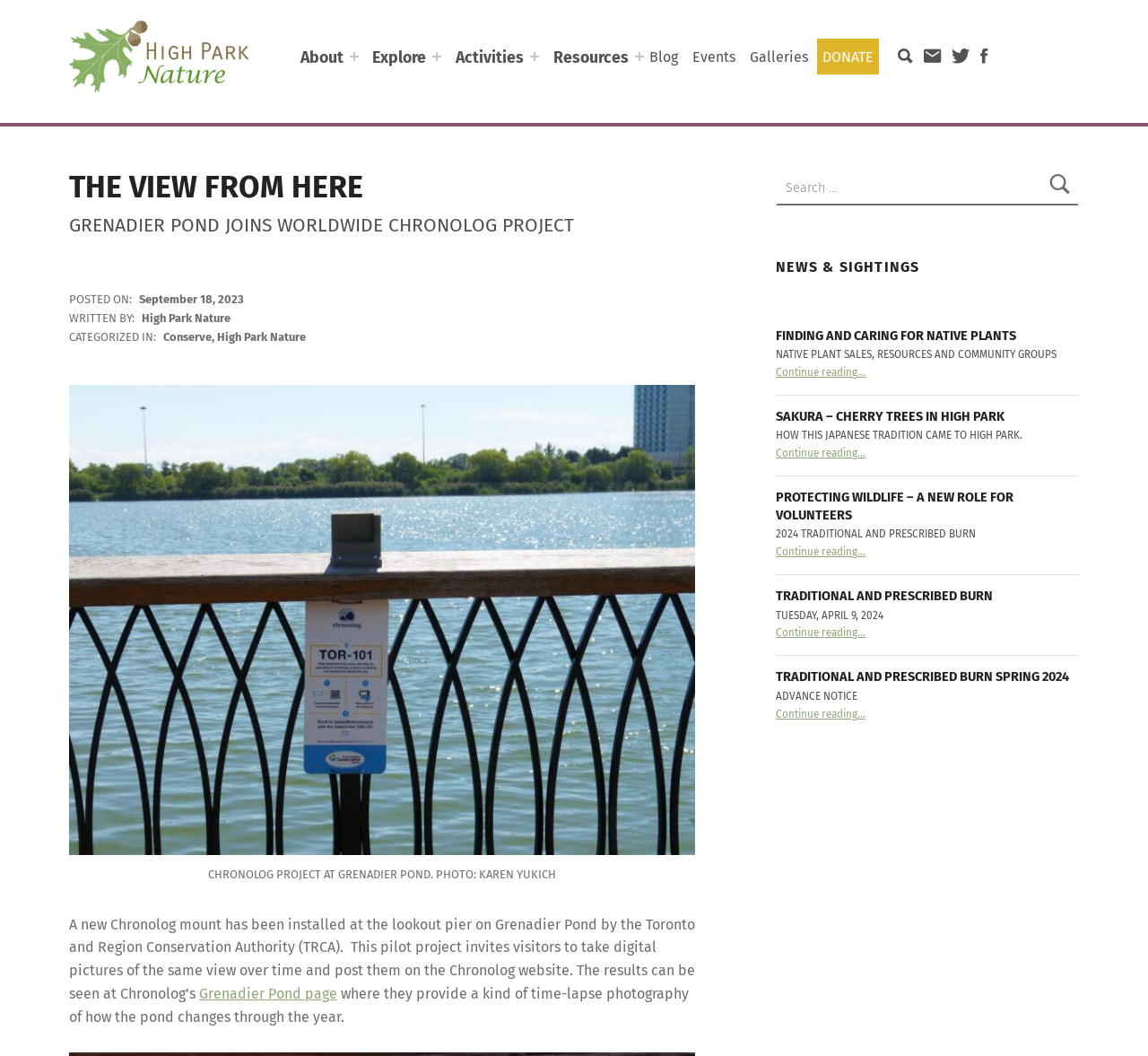Can you show the bounding box coordinates of the region to click on to complete the task described in the instruction: "Go to the 'SAMPLE PAGE'"?

None